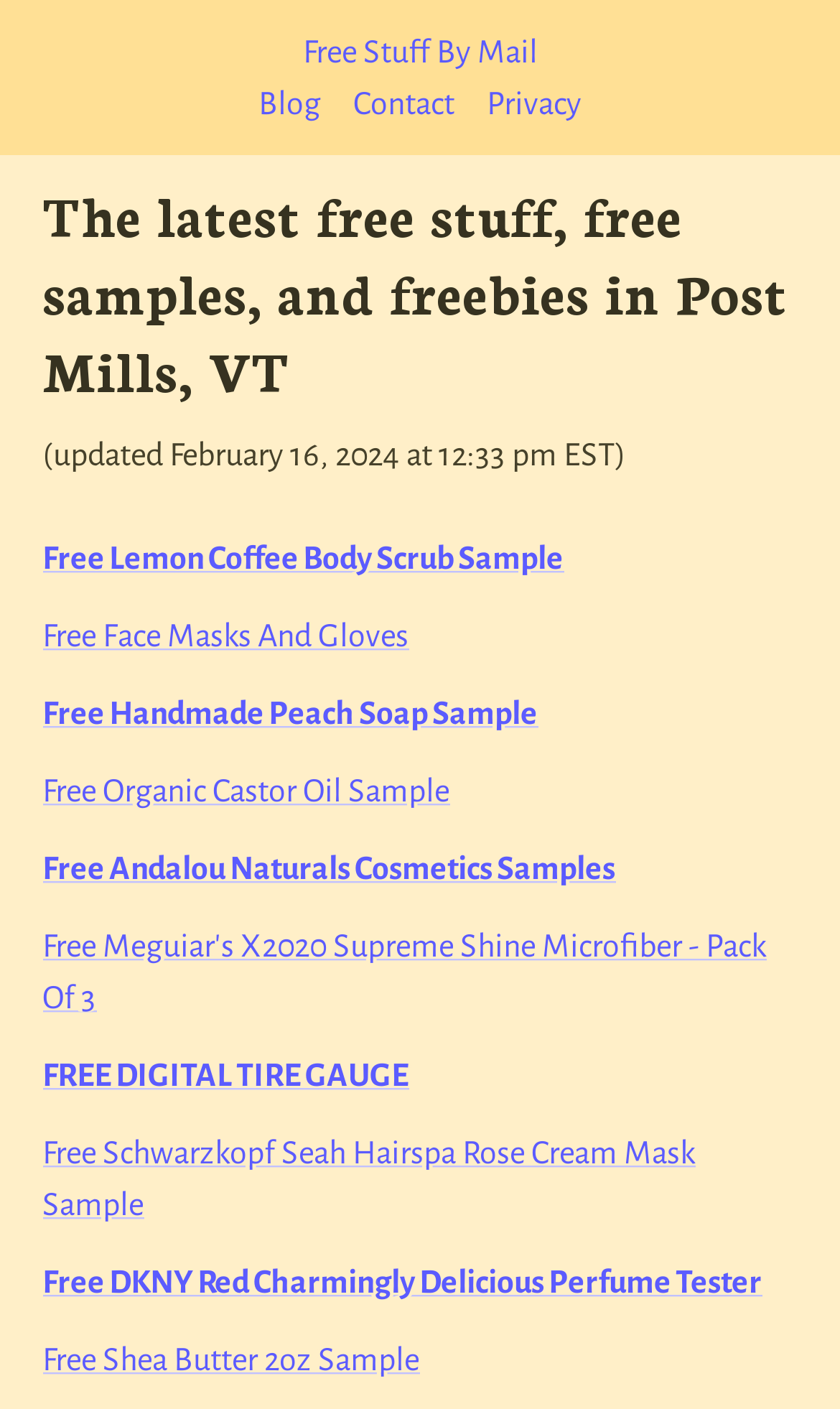Specify the bounding box coordinates for the region that must be clicked to perform the given instruction: "Visit the 'Blog' page".

[0.308, 0.061, 0.382, 0.086]